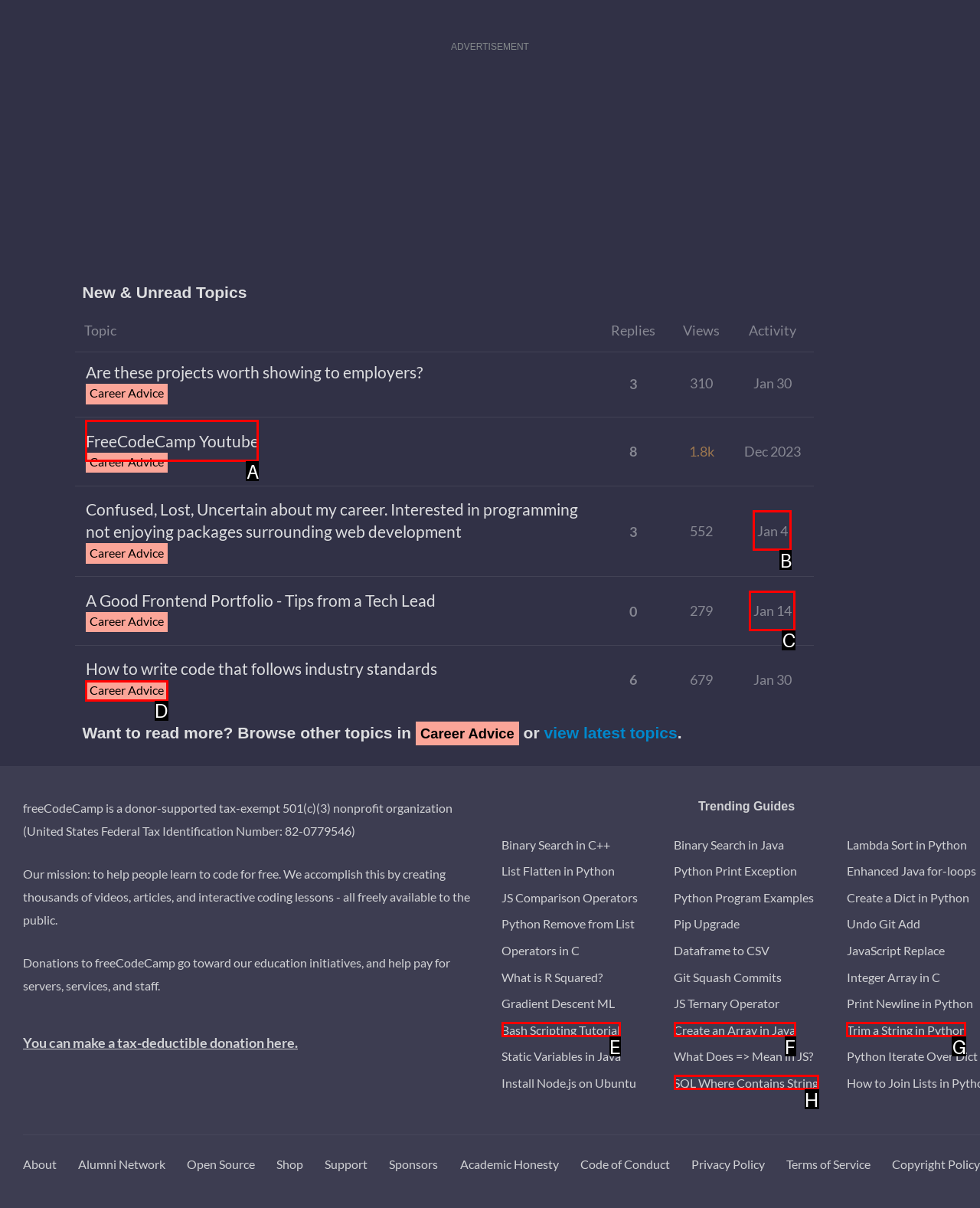Determine the UI element that matches the description: Jan 14
Answer with the letter from the given choices.

C